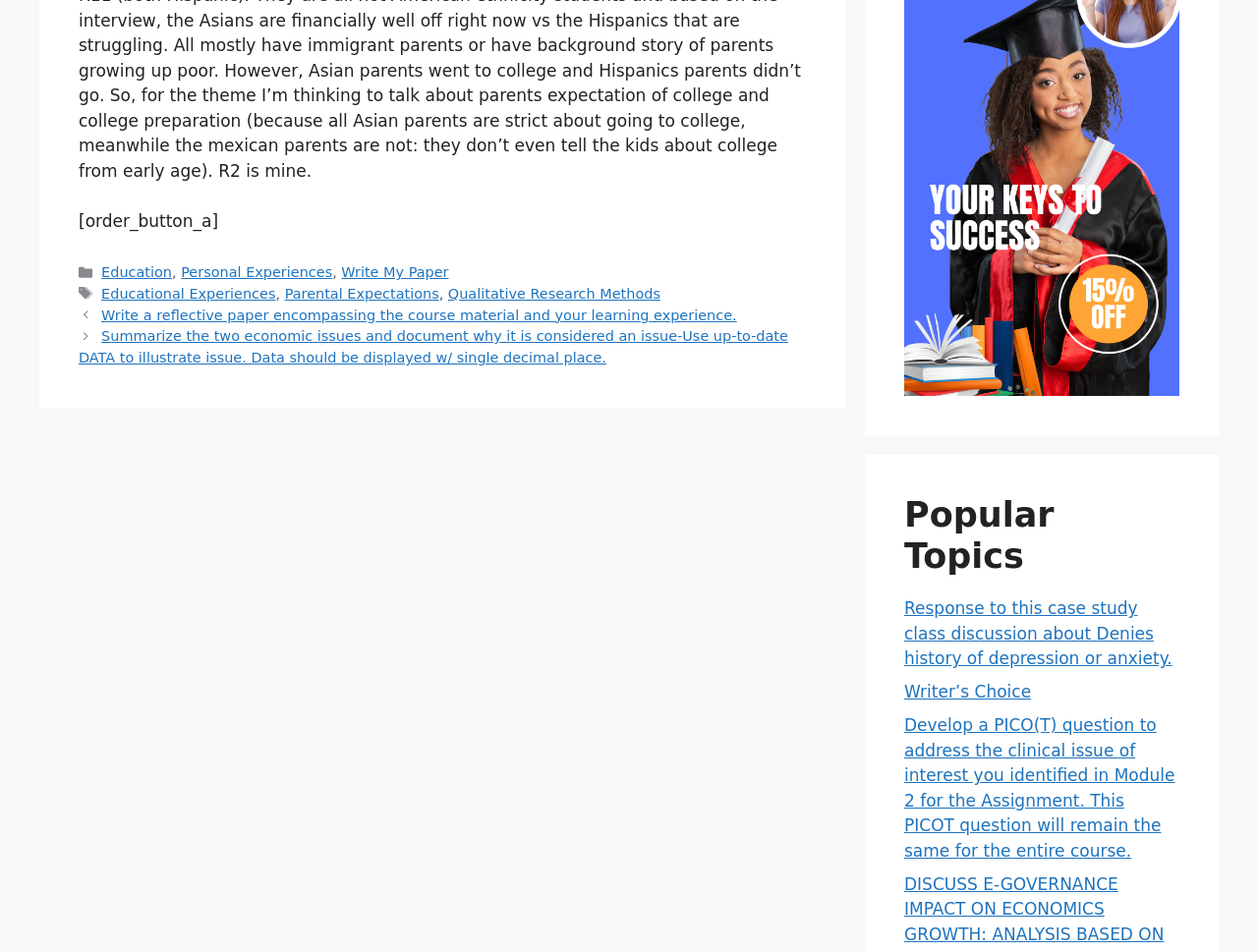Please locate the bounding box coordinates of the element that should be clicked to complete the given instruction: "View the 'Write a reflective paper' post".

[0.081, 0.323, 0.586, 0.339]